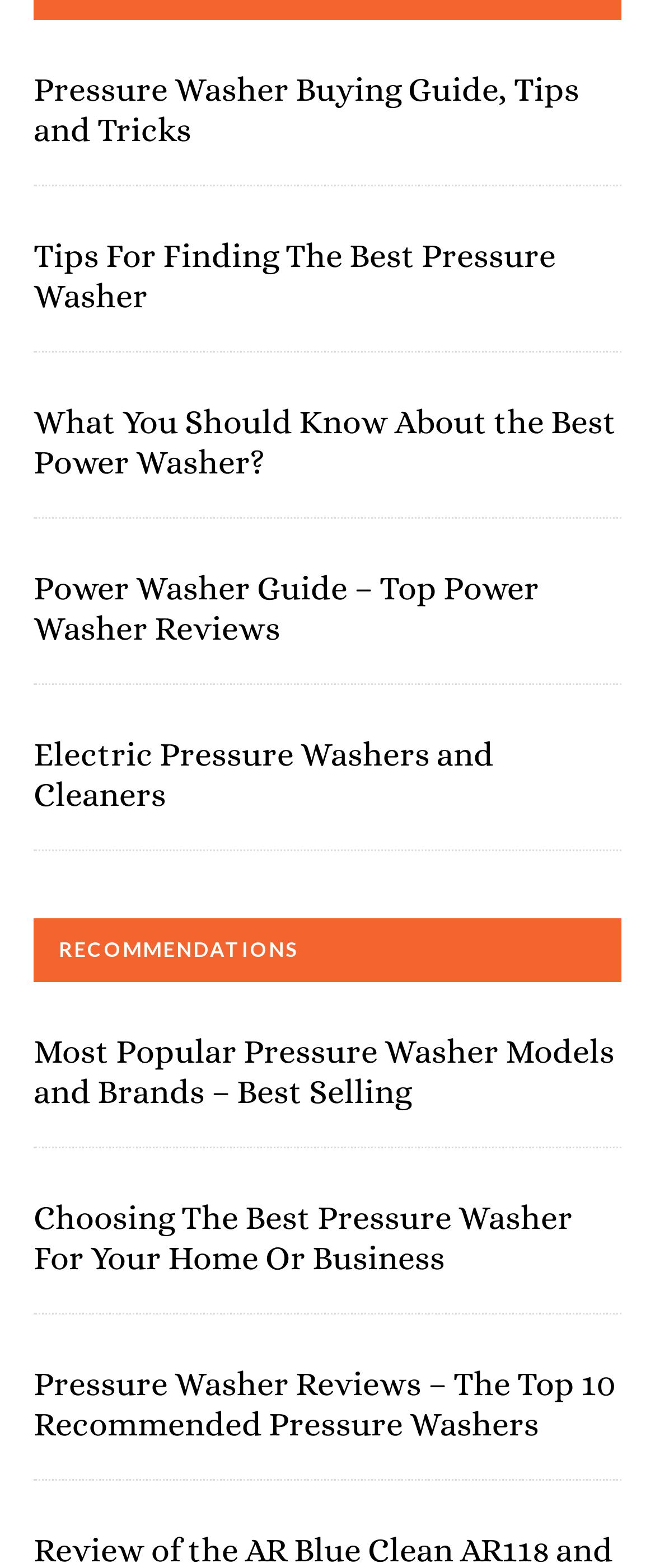Can you specify the bounding box coordinates of the area that needs to be clicked to fulfill the following instruction: "Read the article about pressure washer buying guide"?

[0.051, 0.045, 0.949, 0.118]